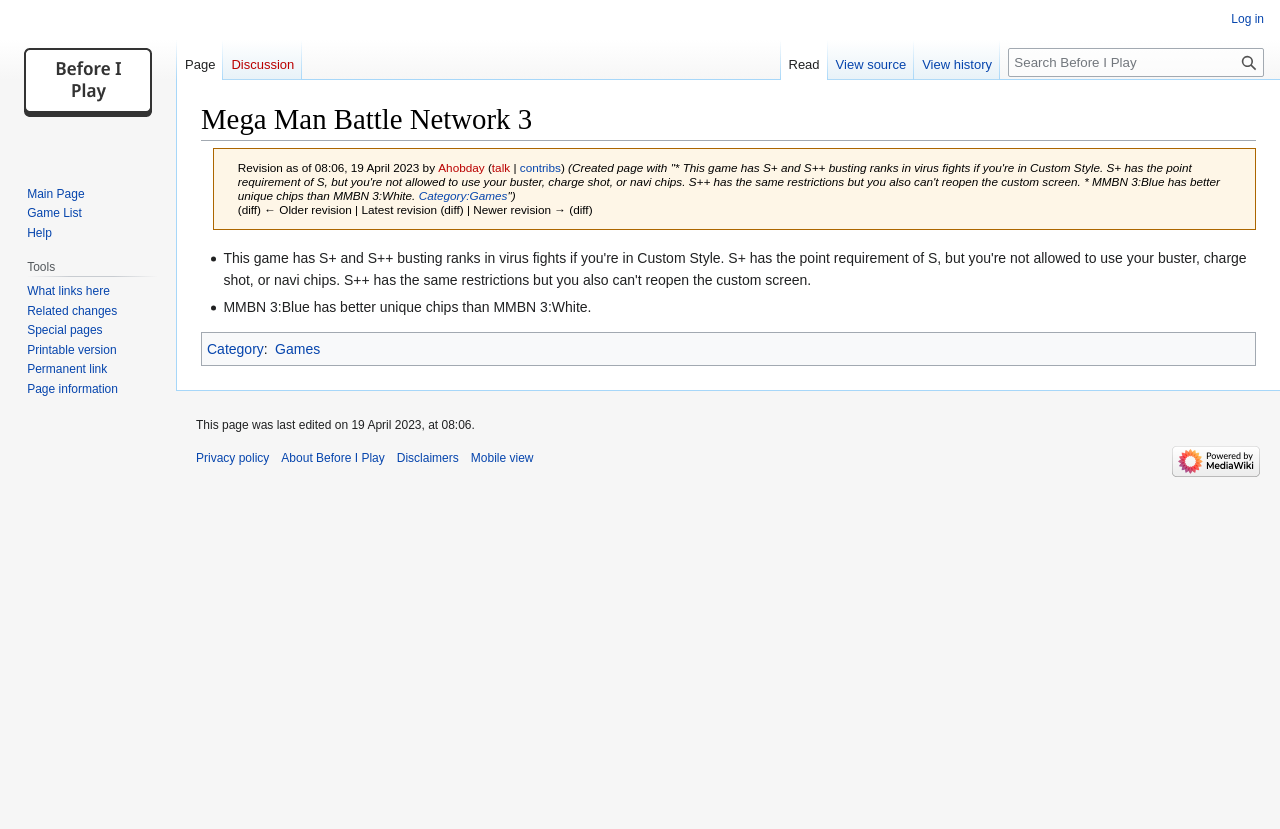Find the bounding box coordinates of the clickable region needed to perform the following instruction: "View history". The coordinates should be provided as four float numbers between 0 and 1, i.e., [left, top, right, bottom].

[0.714, 0.048, 0.781, 0.097]